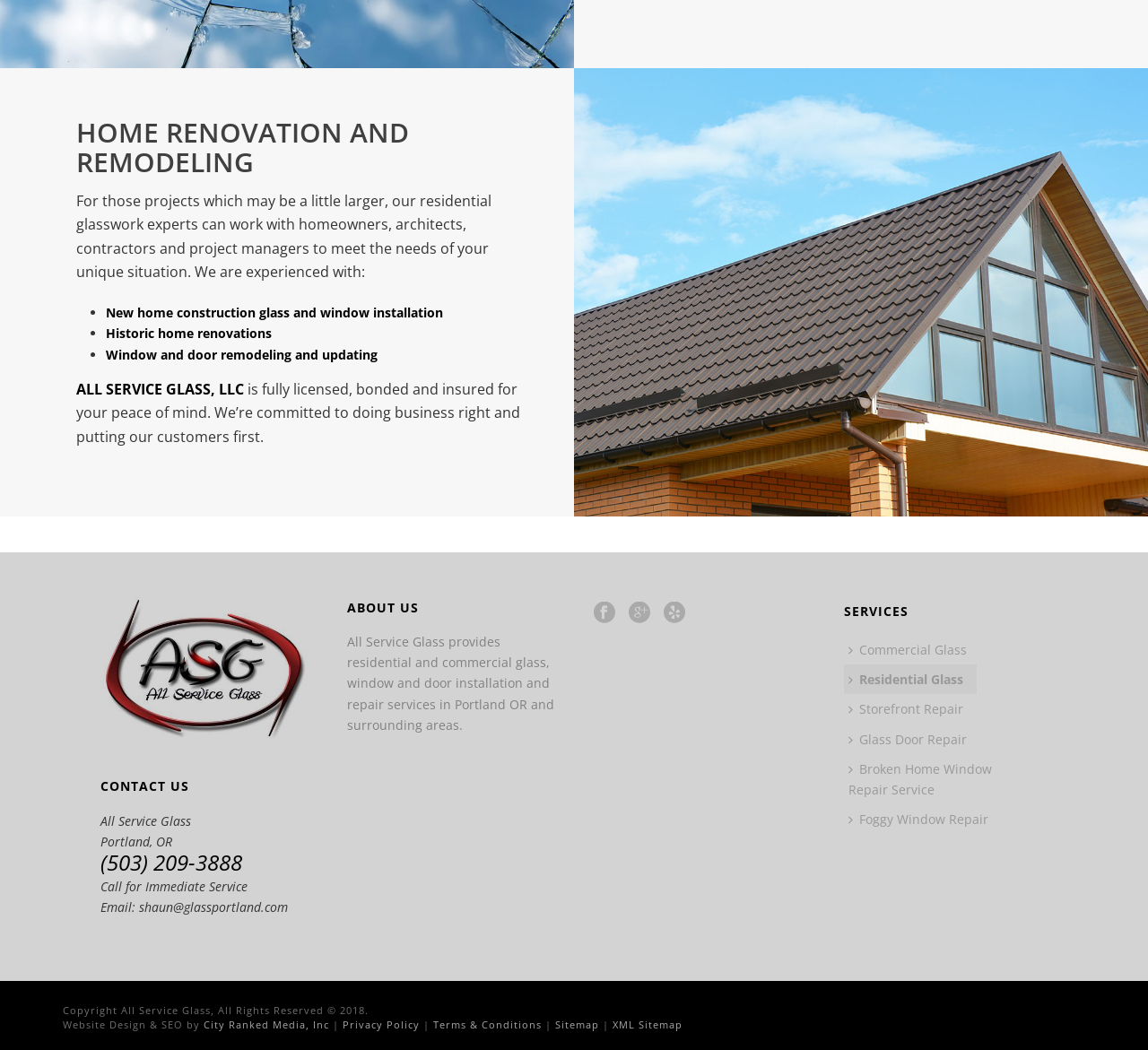Identify the bounding box coordinates for the region to click in order to carry out this instruction: "Learn more about Residential Glass services". Provide the coordinates using four float numbers between 0 and 1, formatted as [left, top, right, bottom].

[0.735, 0.633, 0.851, 0.661]